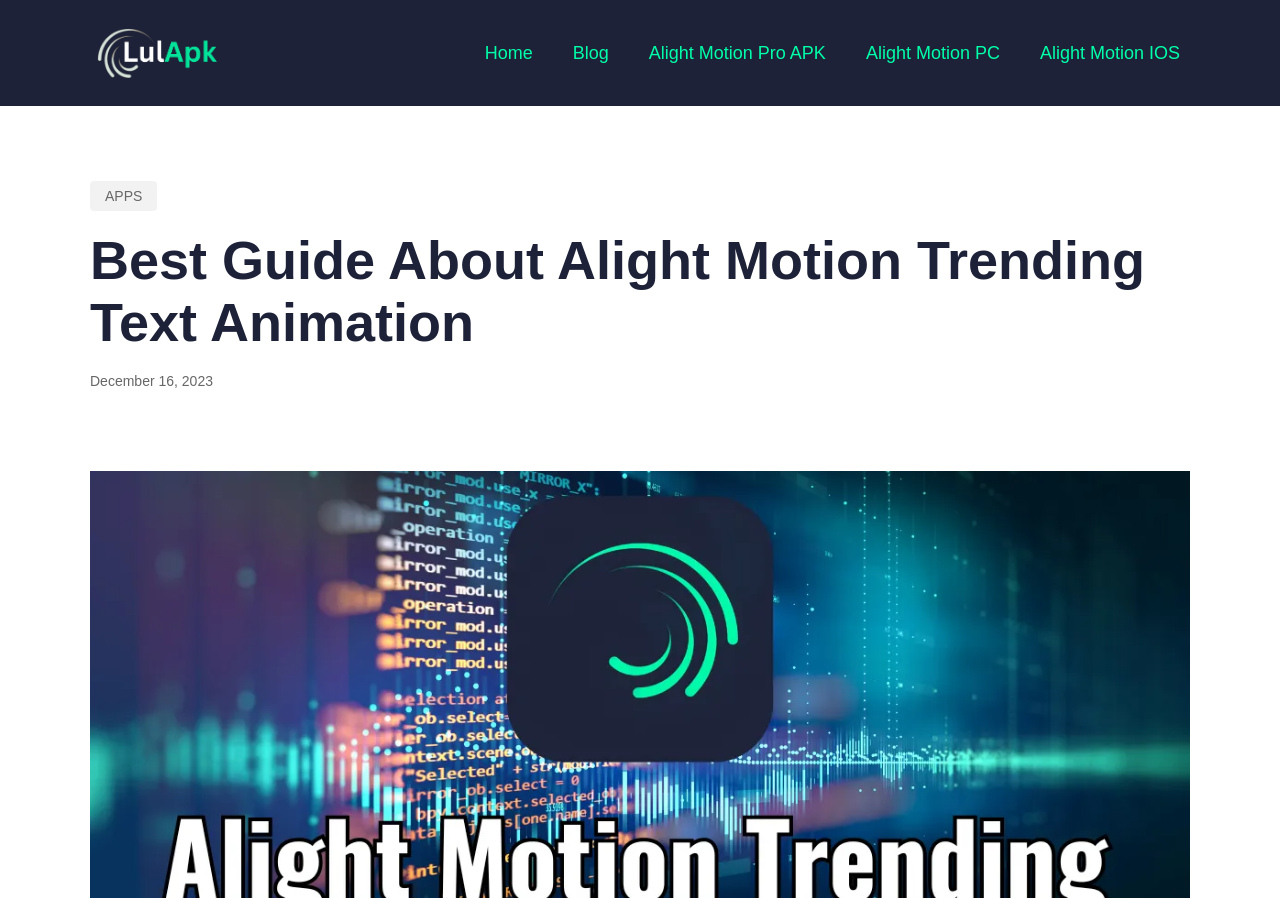What is the category of the link 'APPS'?
Please provide a single word or phrase based on the screenshot.

APPS